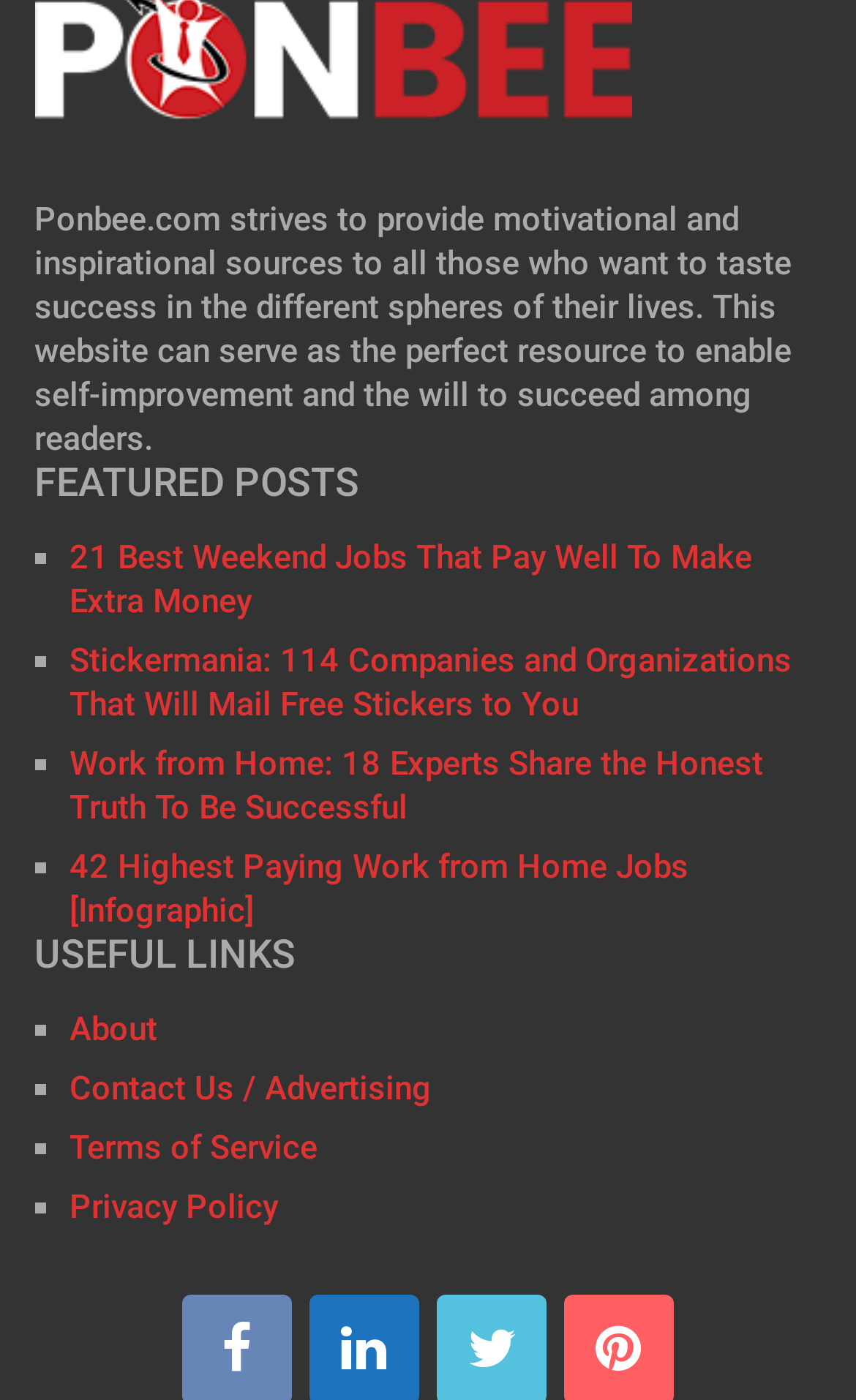Using the details in the image, give a detailed response to the question below:
What is the last link provided under 'USEFUL LINKS'?

The last link provided under 'USEFUL LINKS' is 'Privacy Policy', as indicated by its position at the bottom of the list of links under 'USEFUL LINKS'.